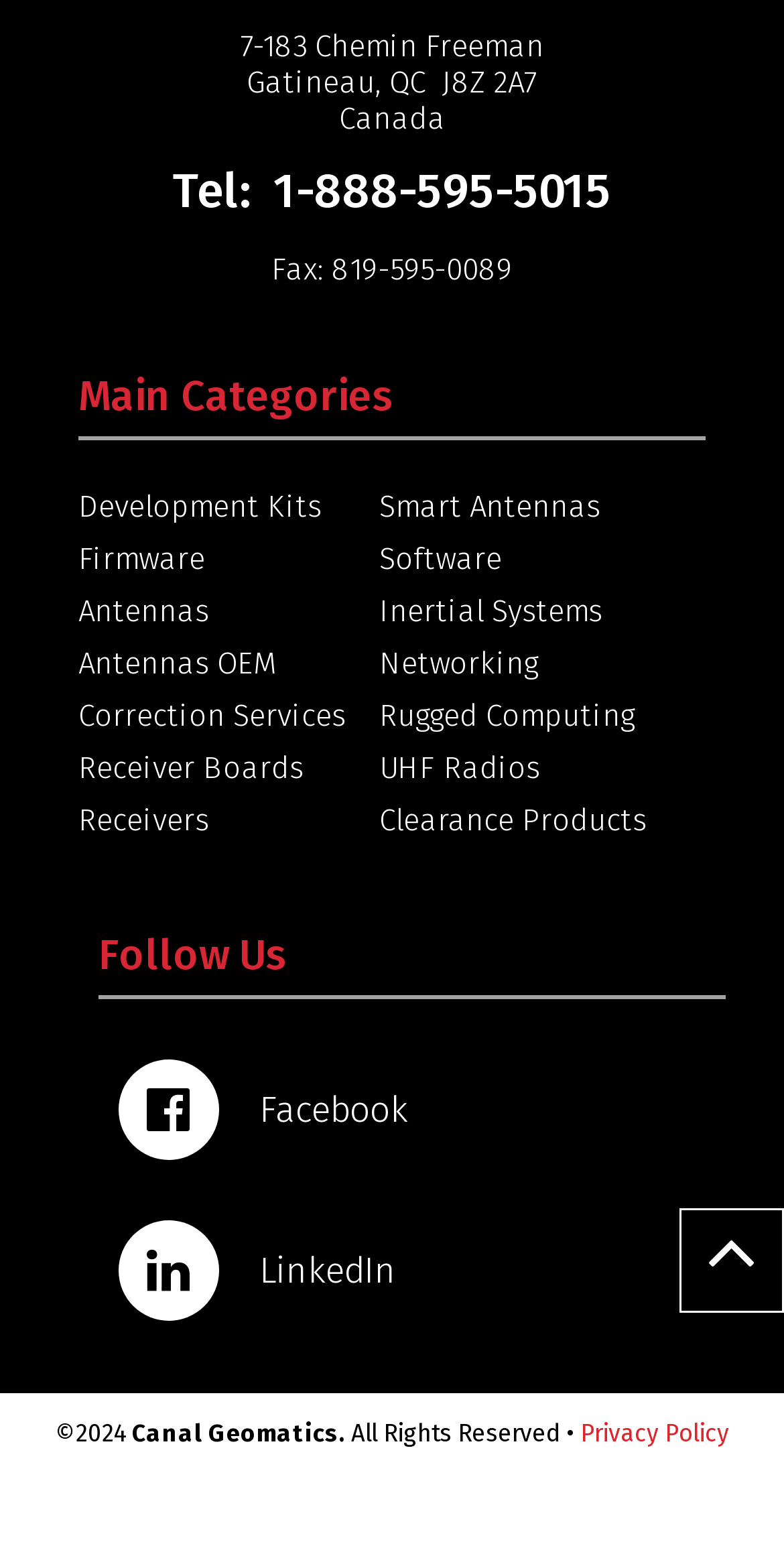Using floating point numbers between 0 and 1, provide the bounding box coordinates in the format (top-left x, top-left y, bottom-right x, bottom-right y). Locate the UI element described here: Antennas OEM

[0.1, 0.416, 0.354, 0.44]